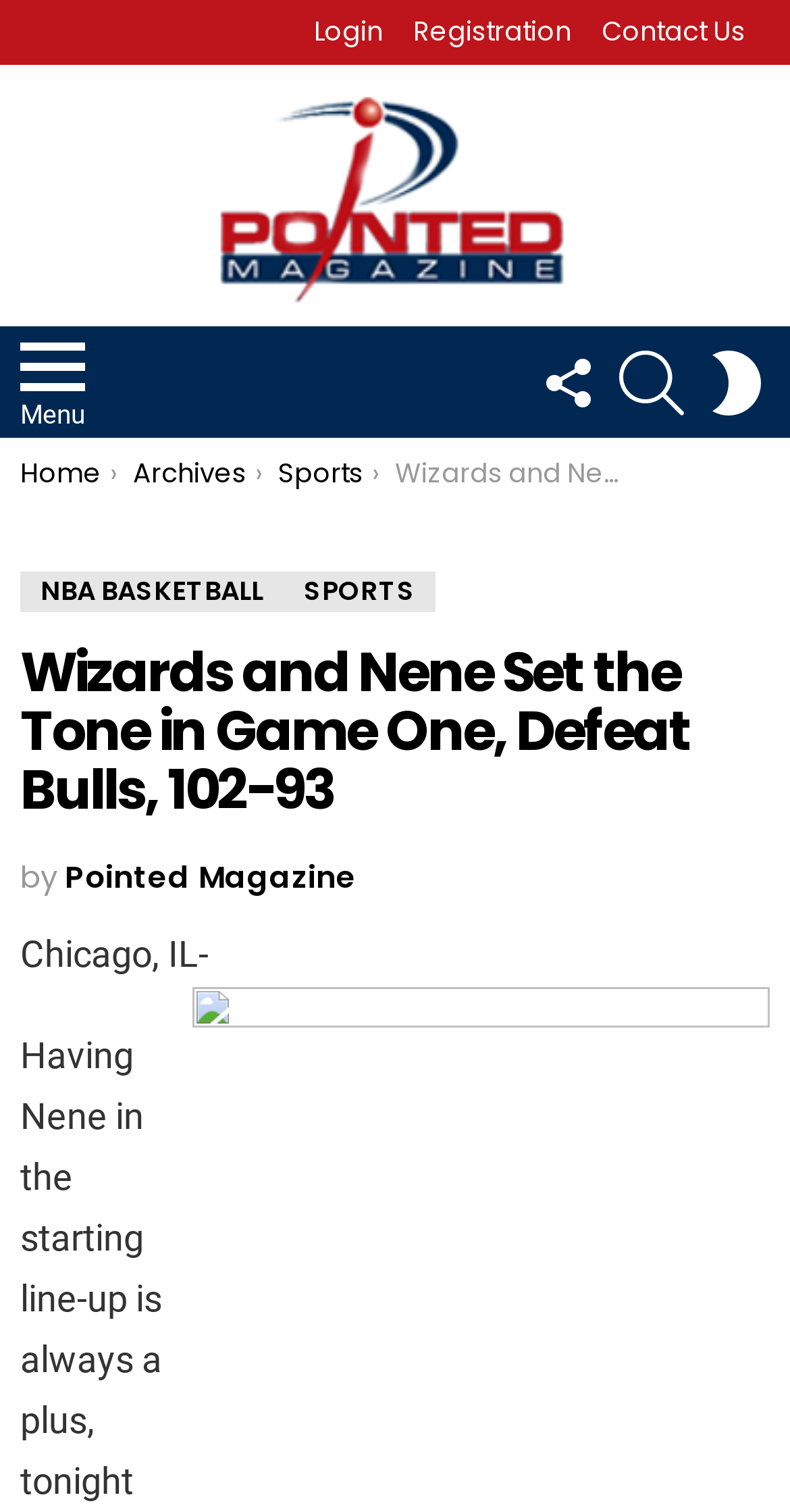Please provide a comprehensive answer to the question based on the screenshot: What is the name of the player mentioned?

The name of the player can be found in the main heading of the webpage, which says 'Wizards and Nene Set the Tone in Game One, Defeat Bulls, 102-93'.